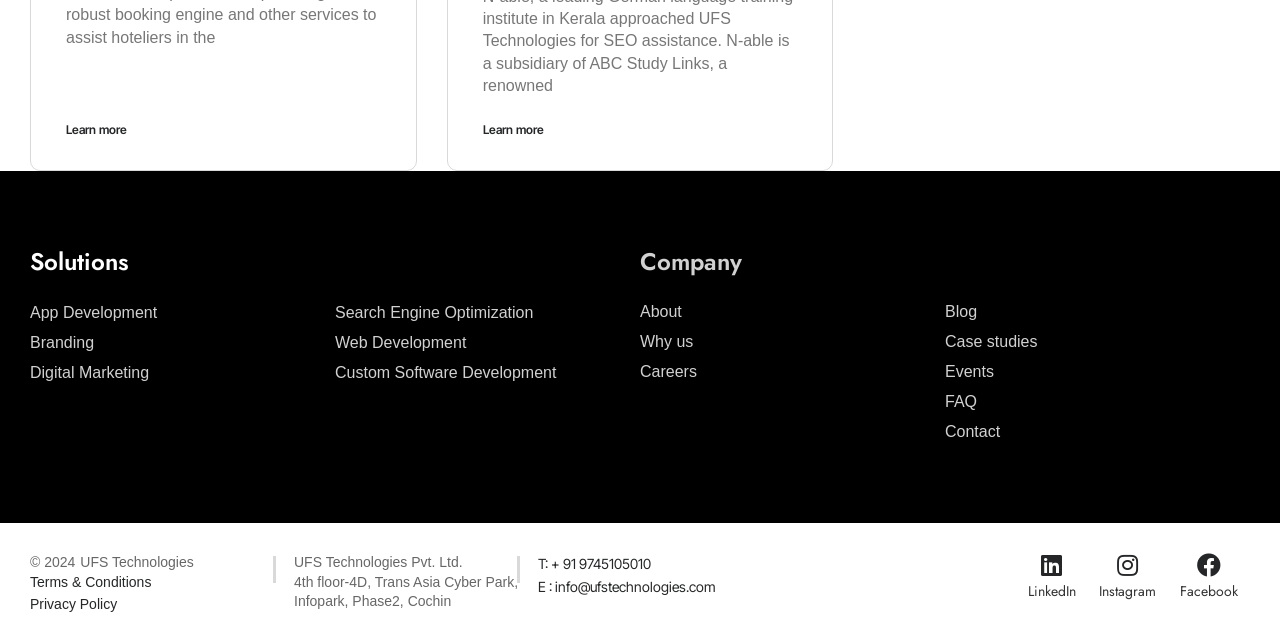Please find the bounding box coordinates of the element's region to be clicked to carry out this instruction: "Learn more about Comprehensive Digital Marketing Strategies For Business Growth".

[0.052, 0.19, 0.099, 0.213]